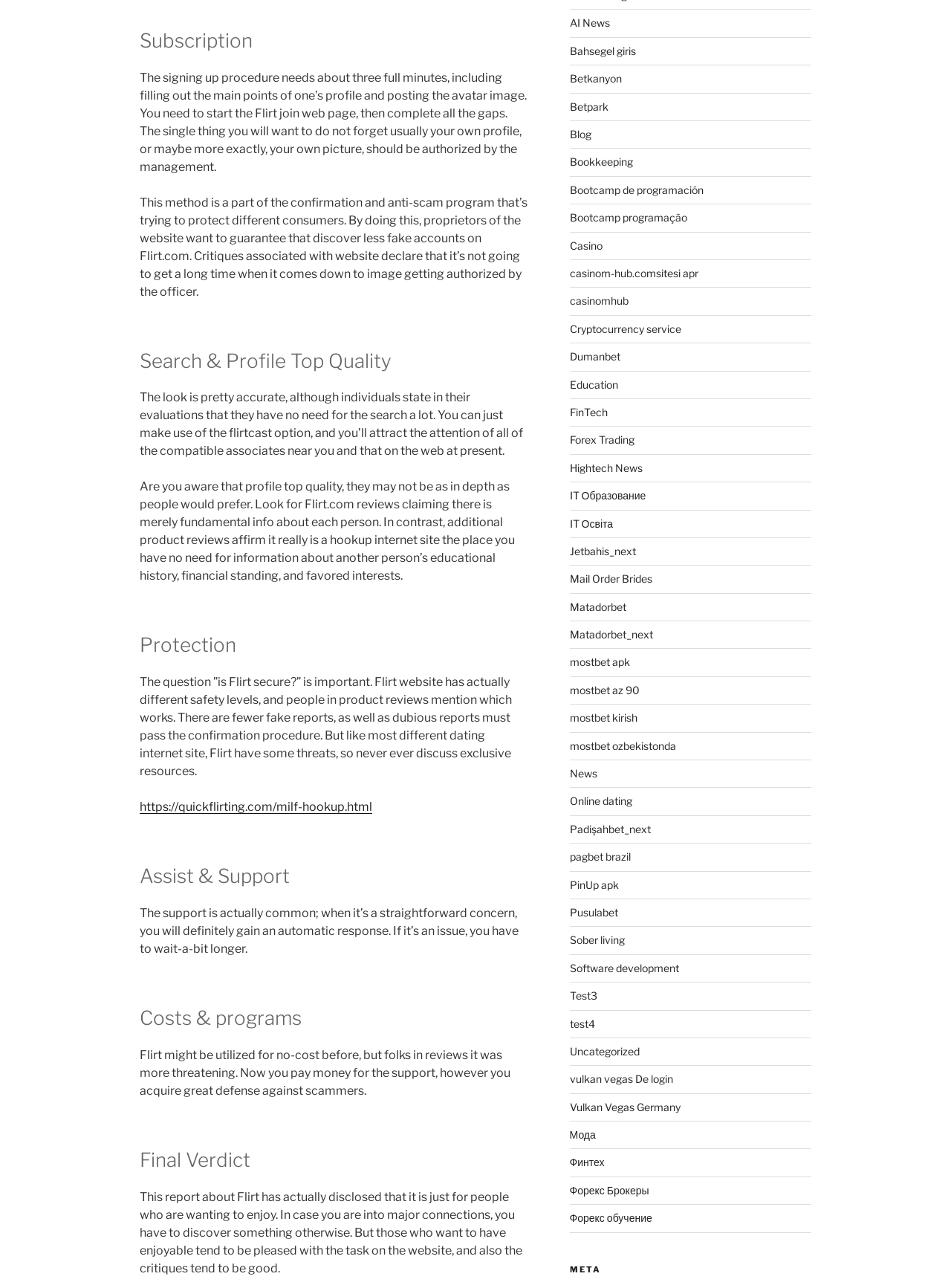Based on the description "vulkan vegas De login", find the bounding box of the specified UI element.

[0.599, 0.833, 0.707, 0.843]